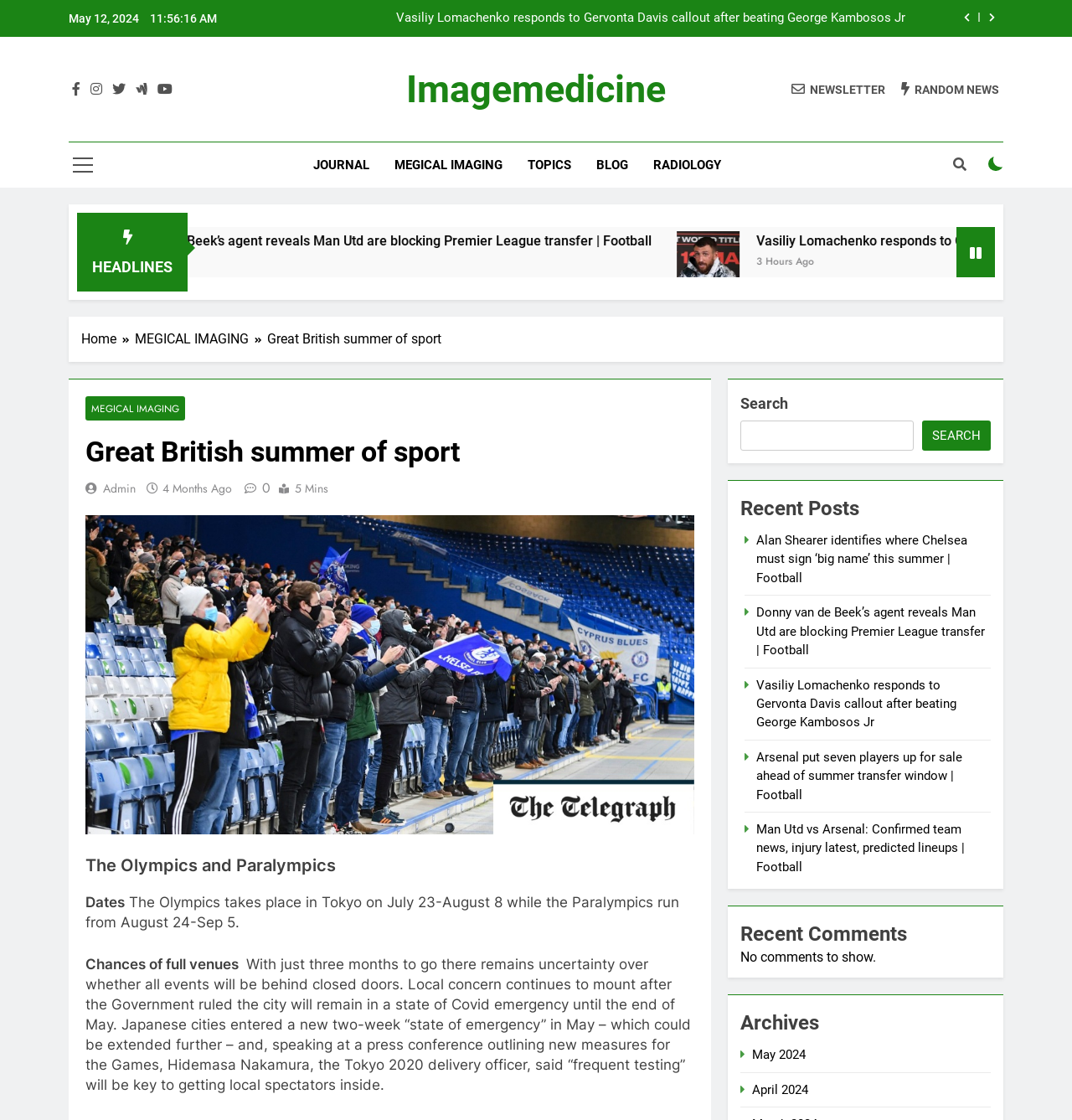Generate a thorough caption that explains the contents of the webpage.

The webpage is about the Great British summer of sport, specifically focusing on the Olympics and Paralympics. At the top, there is a date and time display, showing May 12, 2024, and 11:56:18 AM. Below this, there are two buttons with icons, likely for navigation or social media.

The main content area is divided into sections. On the left, there is a list of links to various topics, including JOURNAL, MEDICAL IMAGING, TOPICS, BLOG, and RADIOLOGY. Below this, there is a section with a heading "HEADLINES" and a figure with an image and a link to an article about Vasiliy Lomachenko responding to Gervonta Davis' callout.

To the right of this section, there is a navigation menu with breadcrumbs, showing the current page as "Great British summer of sport" under the category "MEGICAL IMAGING". Below this, there is a main heading "Great British summer of sport" with several subheadings and links to related articles.

The main article discusses the Olympics and Paralympics, including the dates and uncertainty over whether all events will be behind closed doors due to COVID-19 concerns. There is also a section with recent posts, including links to articles about football, such as Alan Shearer's opinion on Chelsea's summer transfer plans and Donny van de Beek's agent revealing Manchester United's blocking of a Premier League transfer.

Further down, there is a section for recent comments, but it appears to be empty, with a message saying "No comments to show." Finally, there is an archives section with links to previous months, including May 2024 and April 2024.